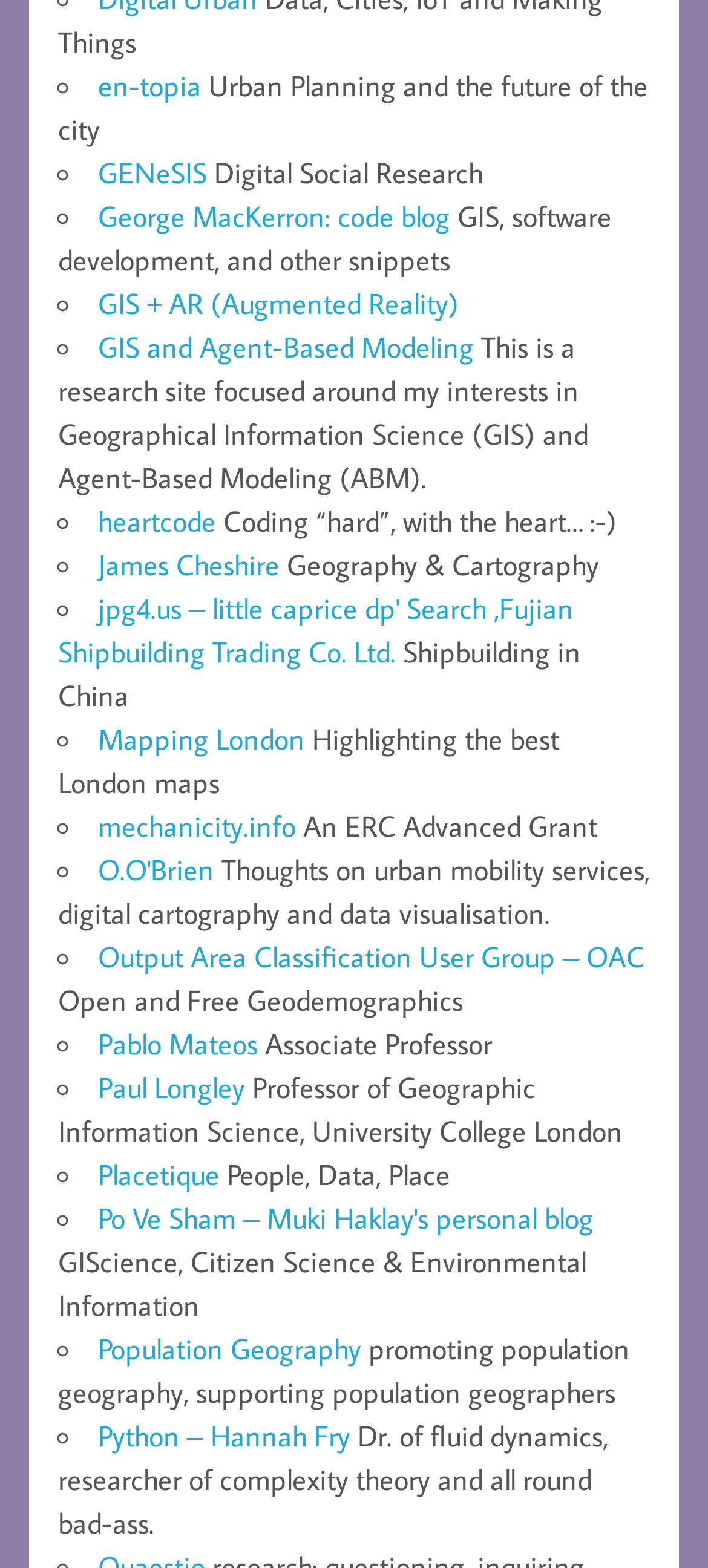What is the profession of Paul Longley?
Look at the image and respond to the question as thoroughly as possible.

Paul Longley is a Professor of Geographic Information Science at University College London, as stated in the static text element with bounding box coordinates [0.082, 0.682, 0.879, 0.733].